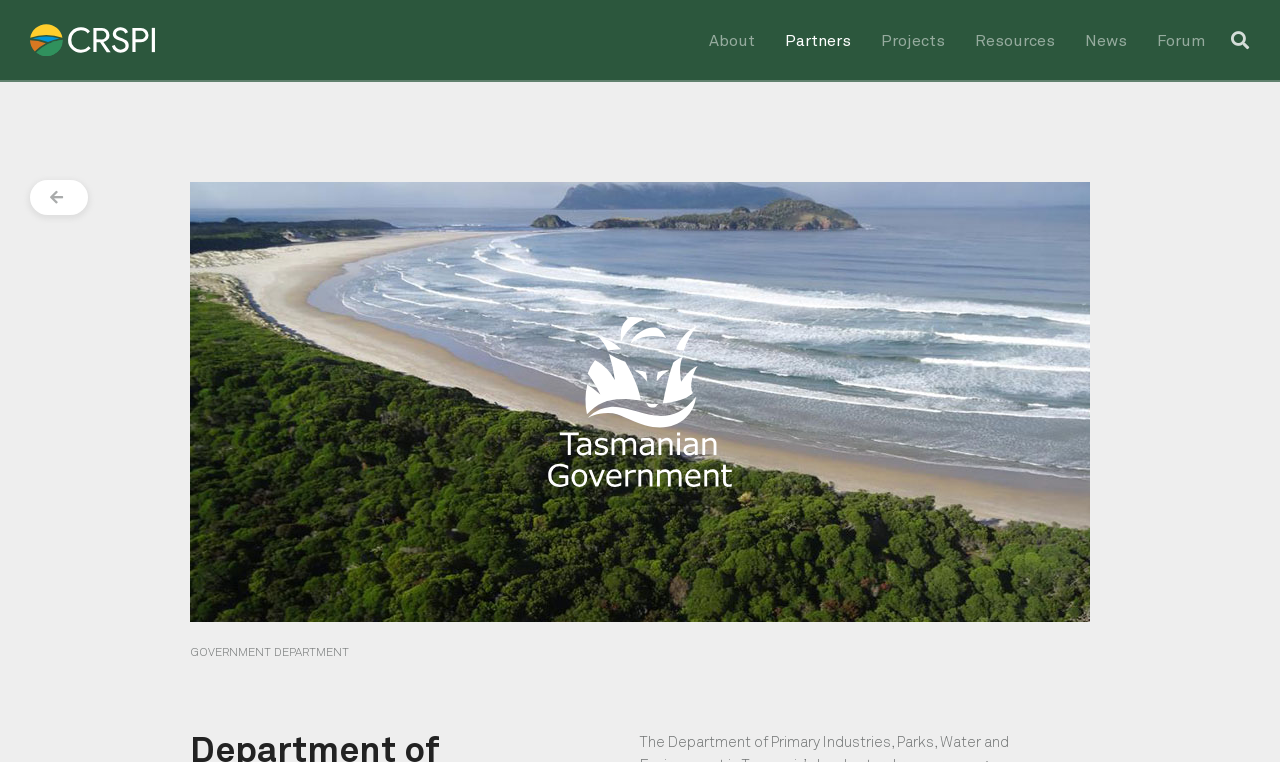What is the text above the search bar?
Answer the question in as much detail as possible.

I looked at the element above the search bar and found the static text 'GOVERNMENT DEPARTMENT'.